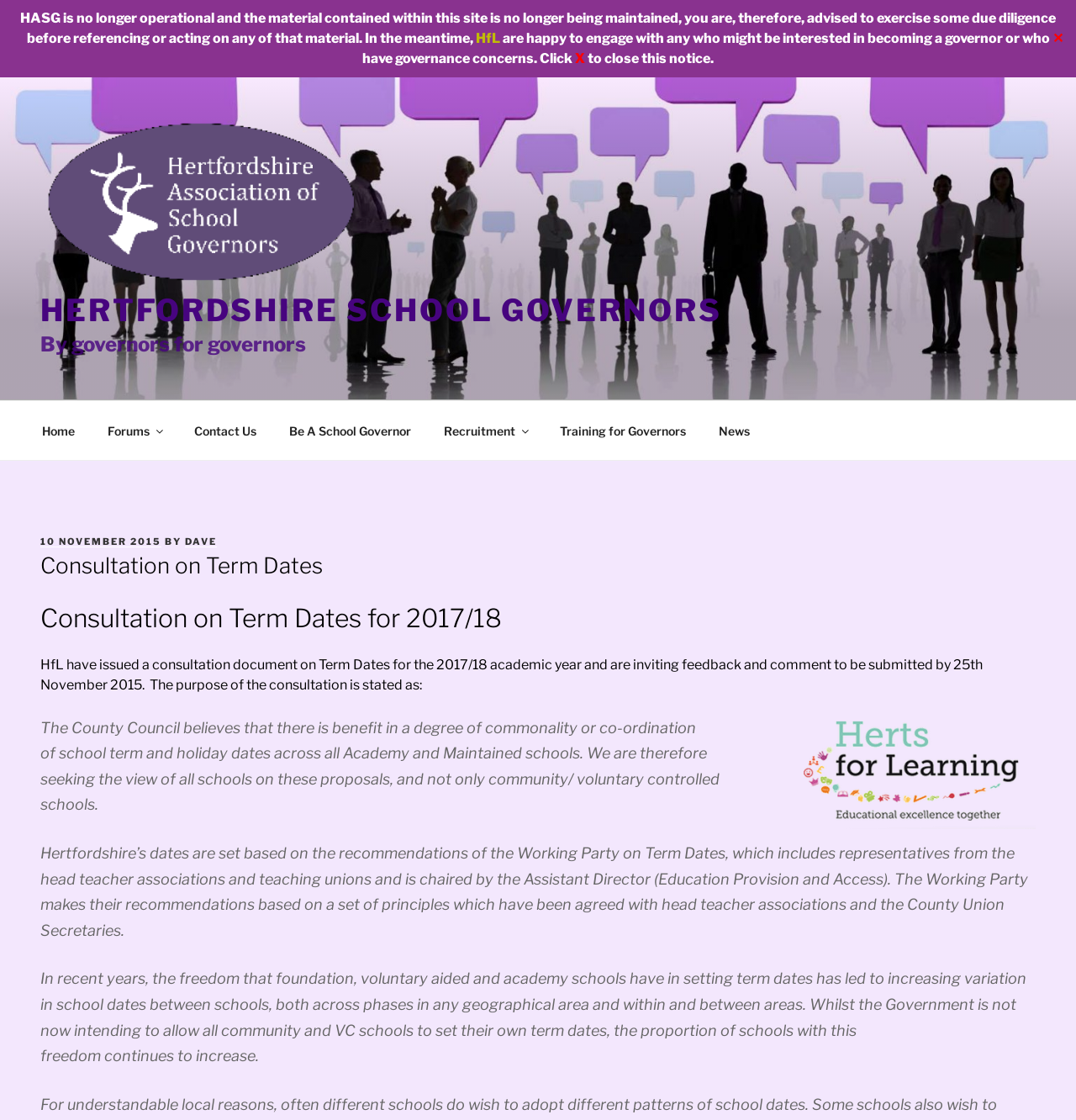What is the deadline for submitting feedback on the consultation?
Using the image as a reference, answer the question with a short word or phrase.

25th November 2015